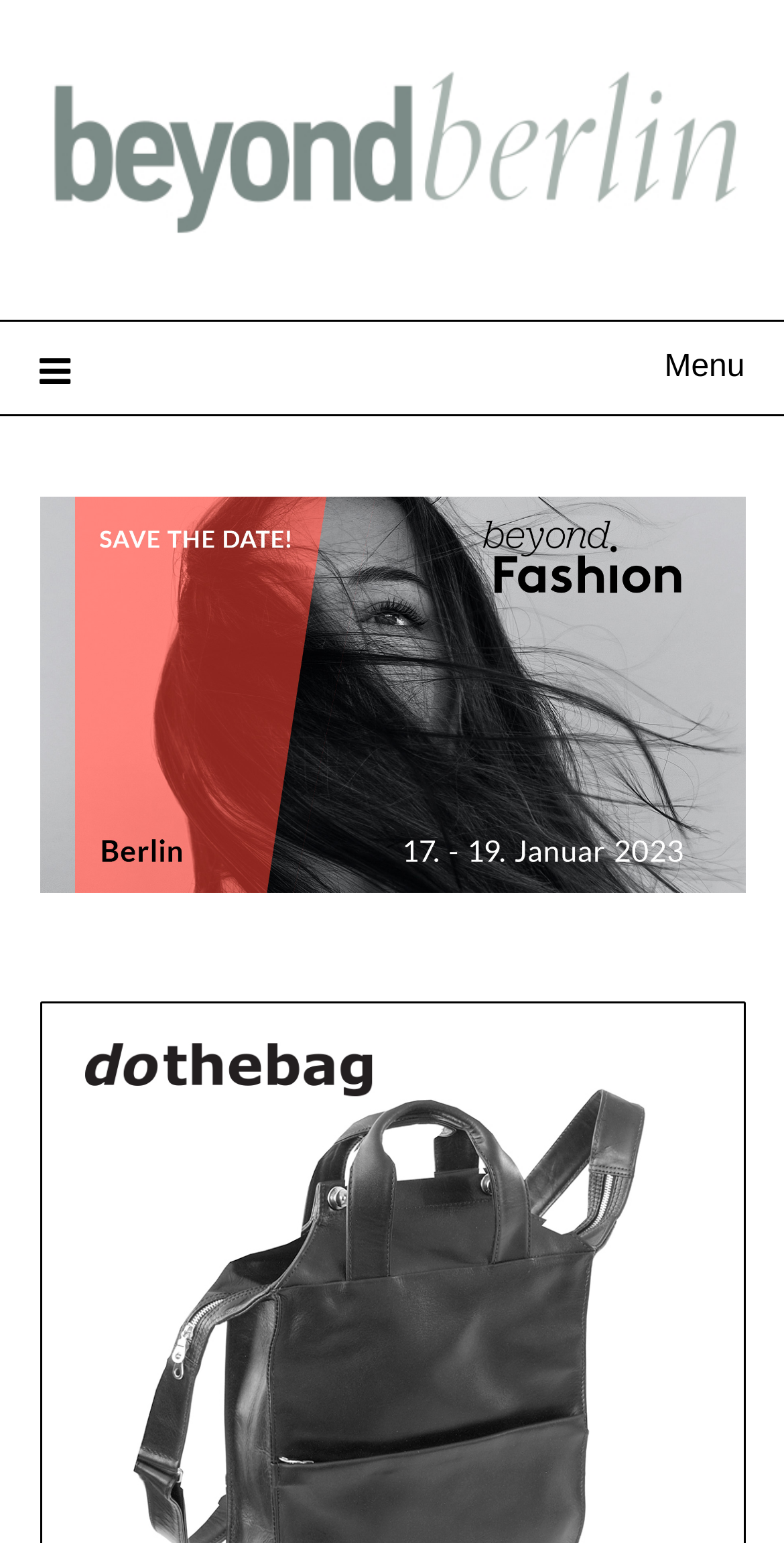Provide the bounding box coordinates of the HTML element described by the text: "alt="Beyond Berlin"".

[0.05, 0.039, 0.95, 0.156]